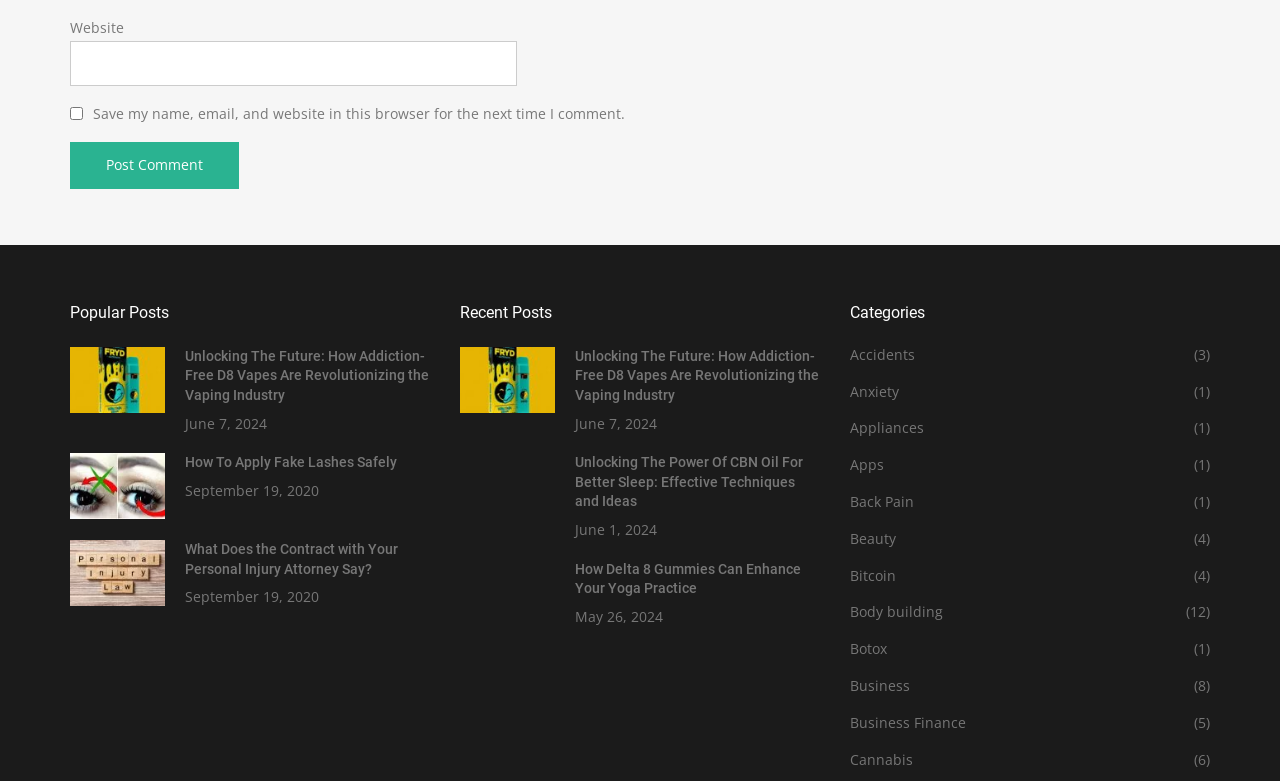Please identify the bounding box coordinates of the clickable region that I should interact with to perform the following instruction: "Learn about 'Cannabis'". The coordinates should be expressed as four float numbers between 0 and 1, i.e., [left, top, right, bottom].

[0.664, 0.96, 0.713, 0.984]